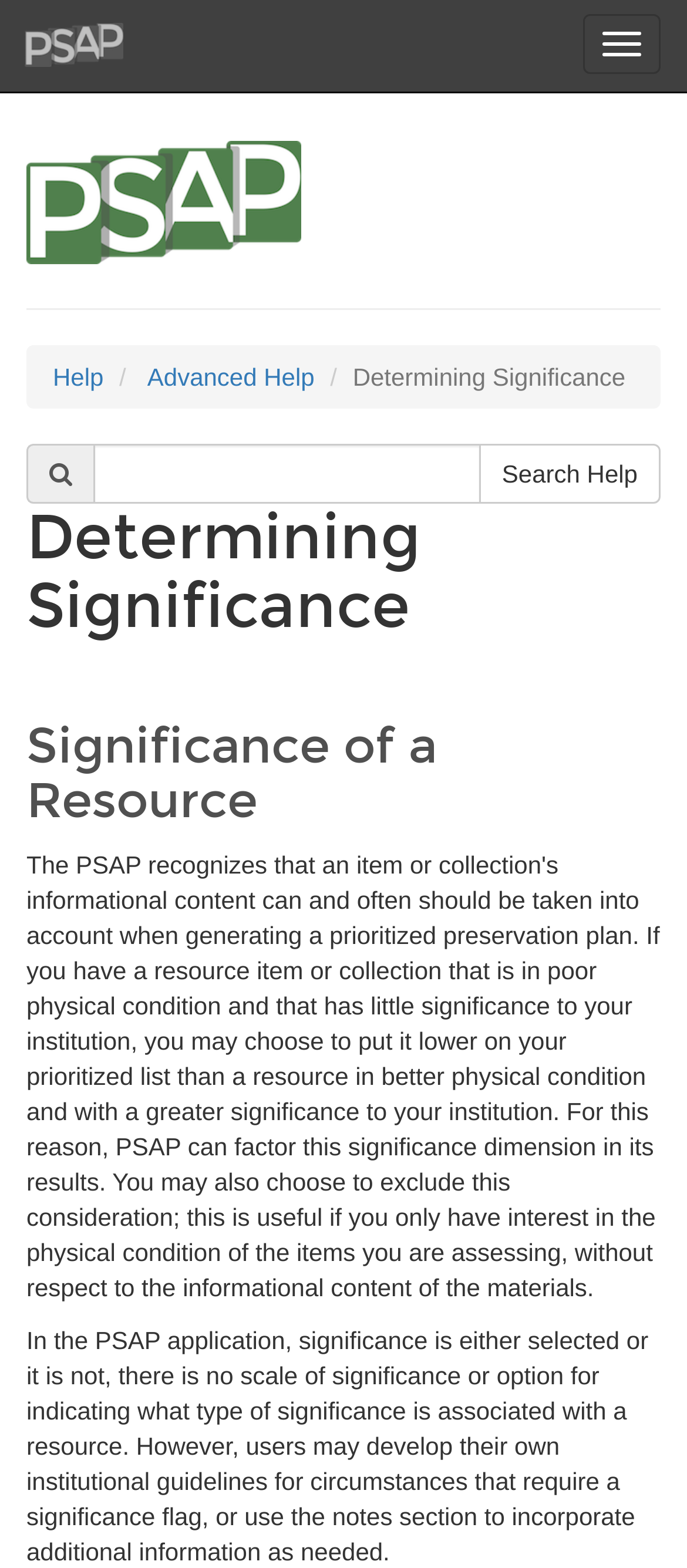Convey a detailed summary of the webpage, mentioning all key elements.

The webpage is about the Preservation Self-Assessment Program (PSAP) and specifically focuses on determining significance. At the top left corner, there is a PSAP logo, which is an image. Next to the logo, there is a button to toggle navigation. On the top right side, there are three links: "Help", "Advanced Help", and a heading "Determining Significance". 

Below the top section, there is a search box with a "Search Help" button to its right. This search box is part of a layout table that spans the entire width of the page. 

The main content of the page is divided into sections, with headings "Determining Significance" and "Significance of a Resource". The latter section has a paragraph of text that explains how significance is determined in the PSAP application, stating that it is either selected or not, and that users can develop their own guidelines or use the notes section to add more information. This text is located at the bottom of the page, spanning most of its width.